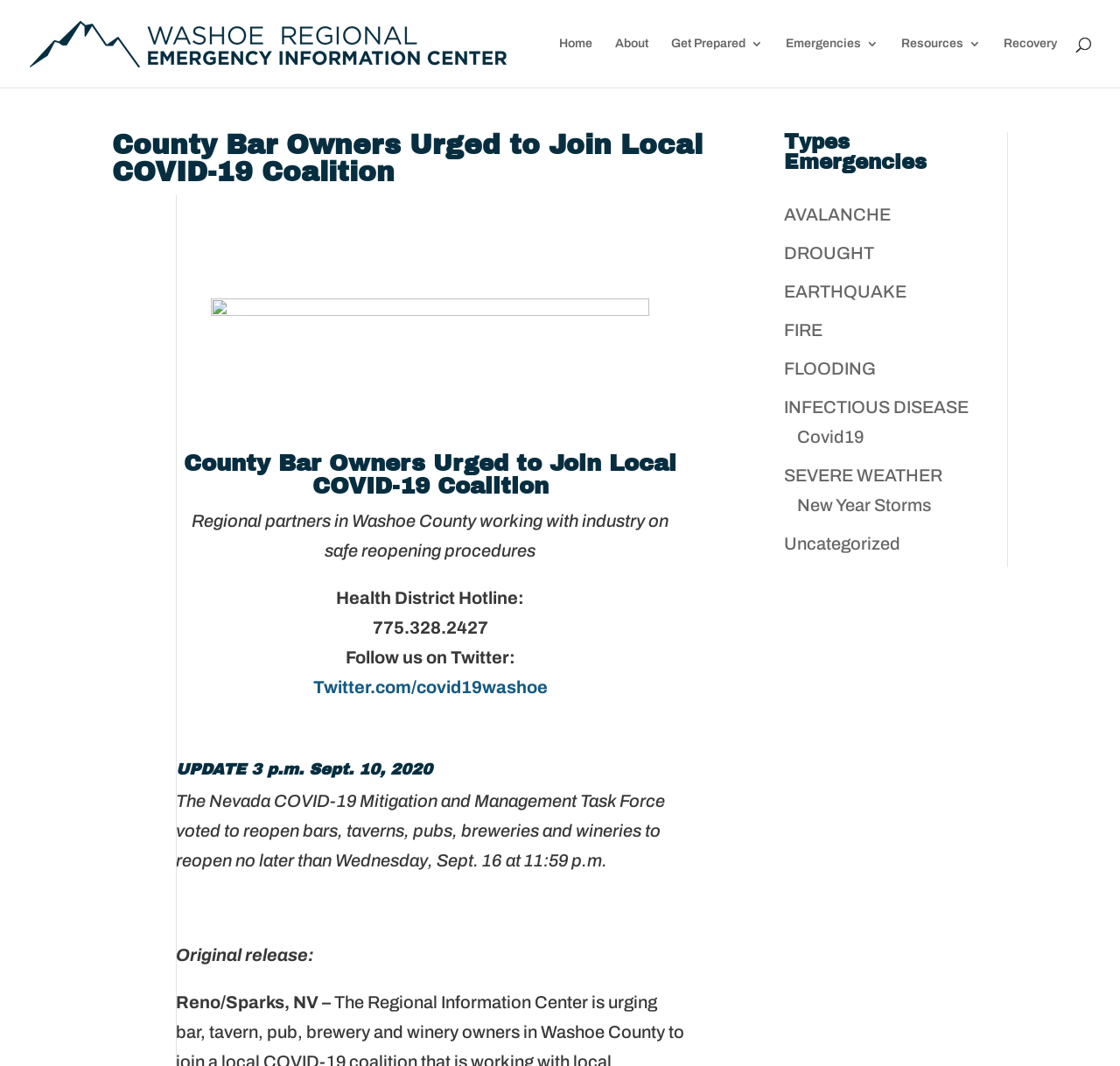Identify the bounding box coordinates of the element to click to follow this instruction: 'Click on Home'. Ensure the coordinates are four float values between 0 and 1, provided as [left, top, right, bottom].

[0.499, 0.035, 0.529, 0.082]